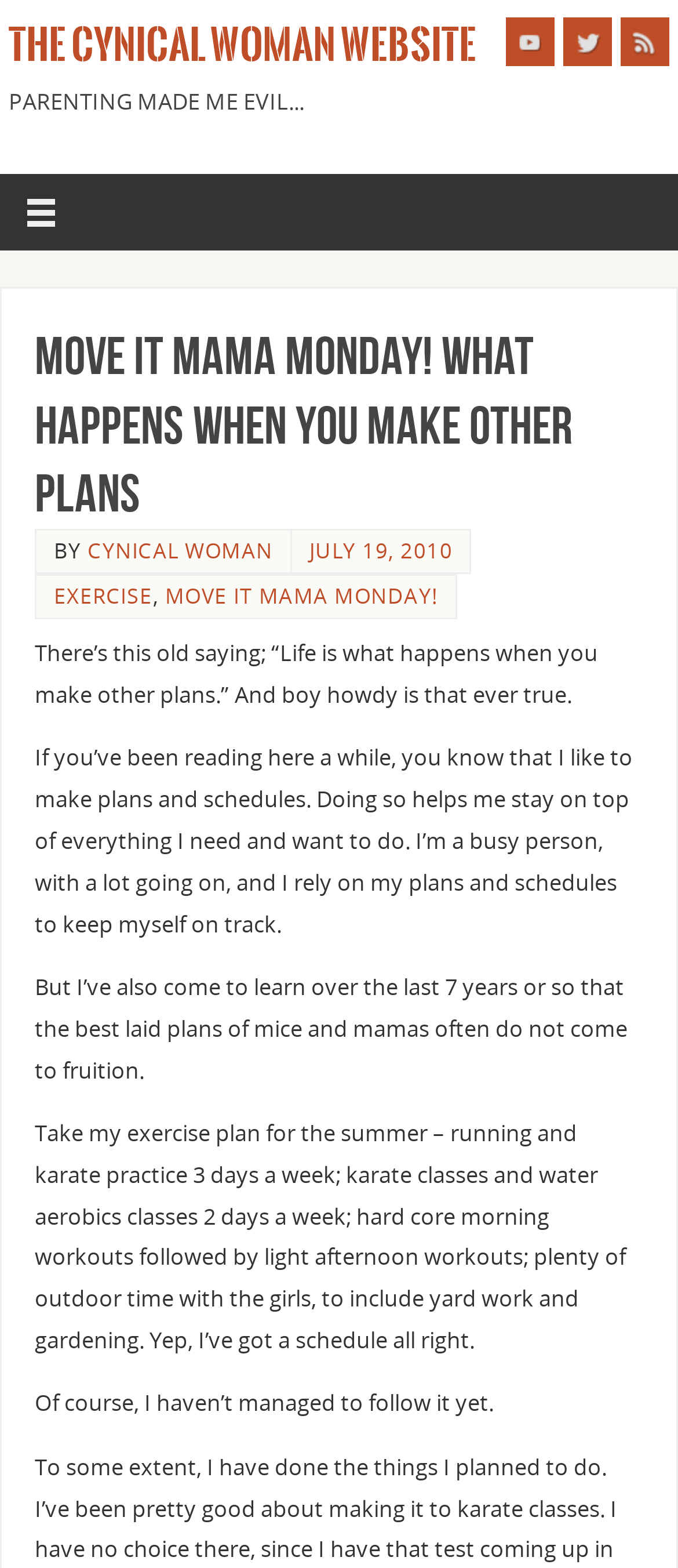Determine the bounding box for the described UI element: "parent_node: THE CYNICAL WOMAN WEBSITE".

[0.0, 0.111, 1.0, 0.16]